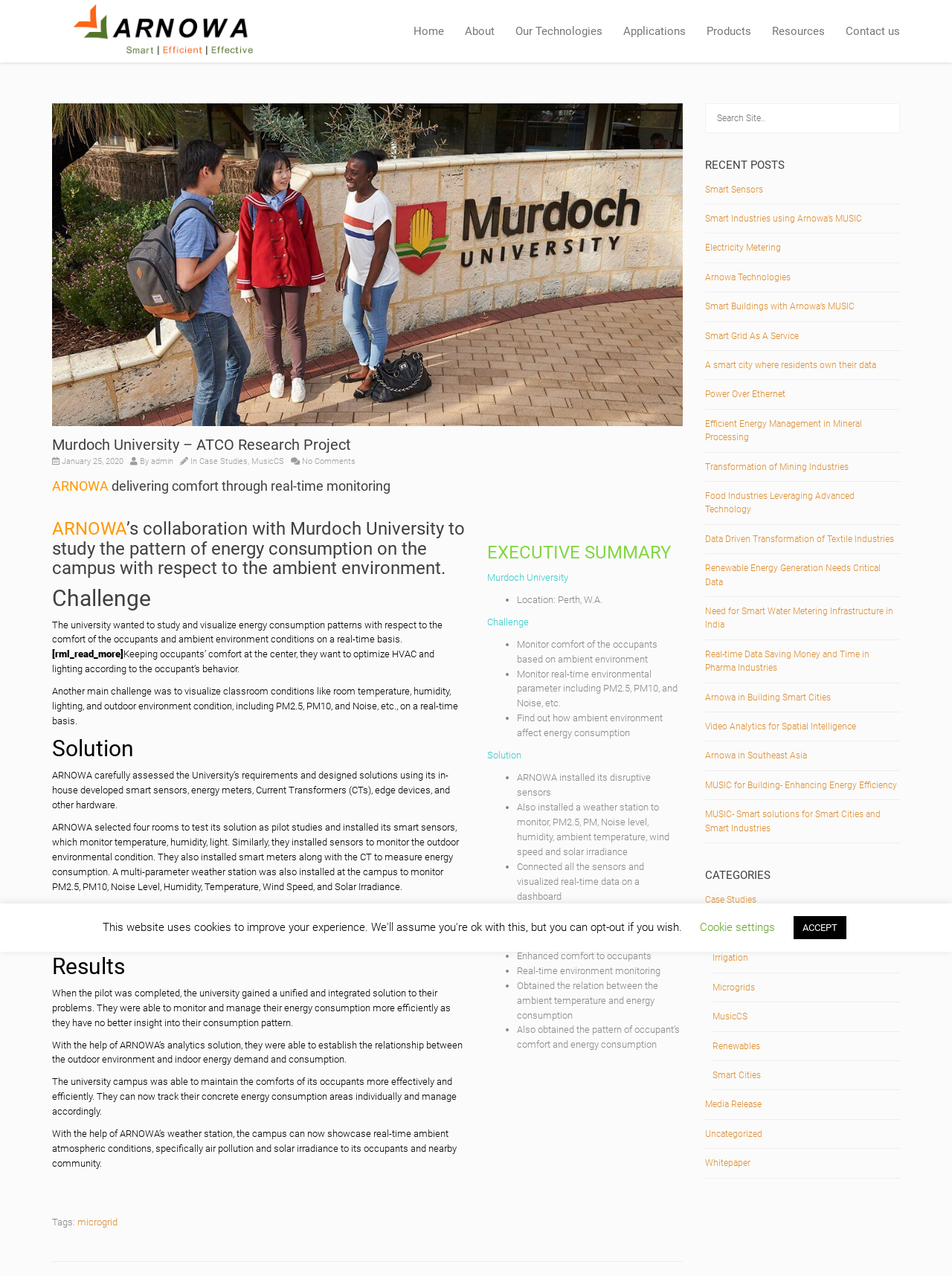Identify the bounding box for the UI element specified in this description: "Smart Buildings with Arnowa’s MUSIC". The coordinates must be four float numbers between 0 and 1, formatted as [left, top, right, bottom].

[0.74, 0.236, 0.897, 0.244]